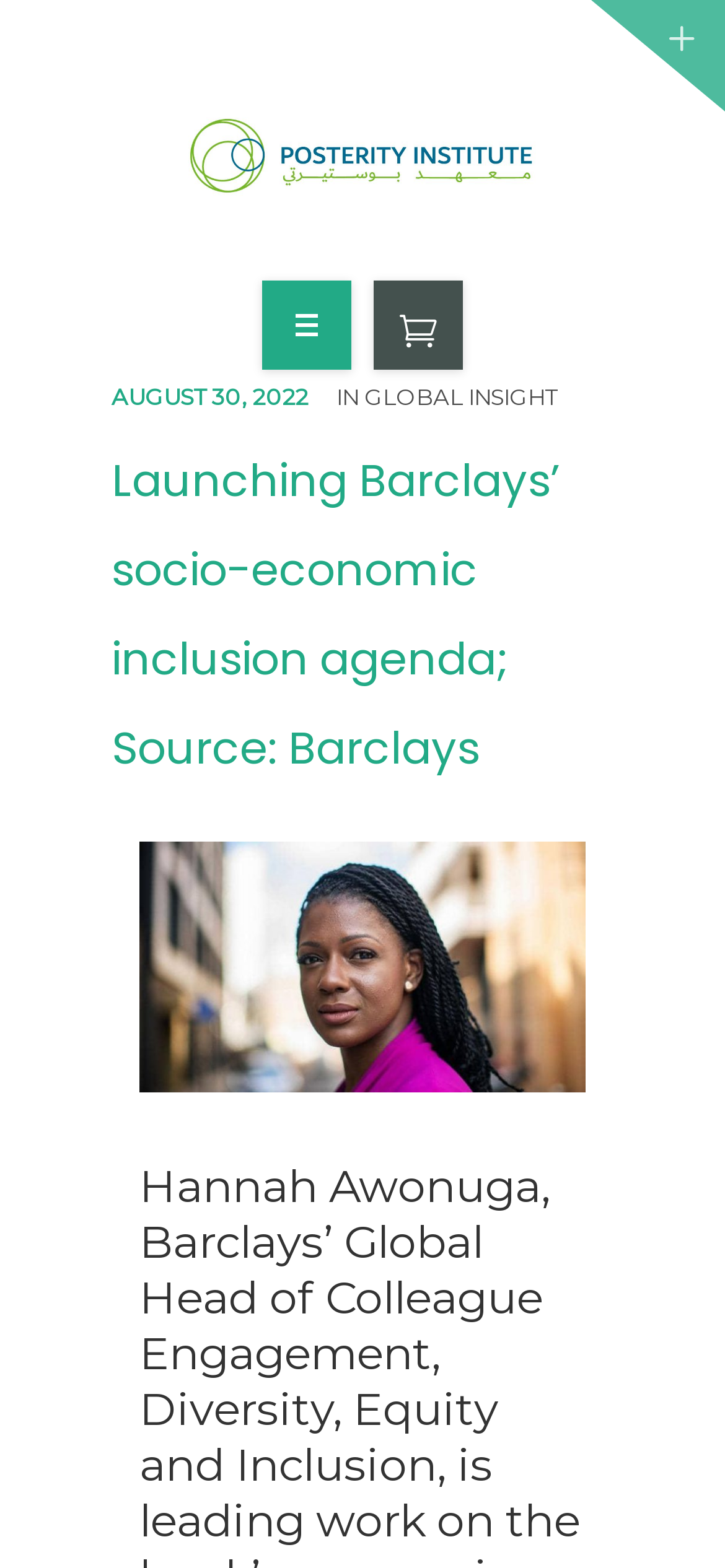Identify the bounding box coordinates for the UI element described as: "Inquiry Design Model (IDM) Blueprint™". The coordinates should be provided as four floats between 0 and 1: [left, top, right, bottom].

None